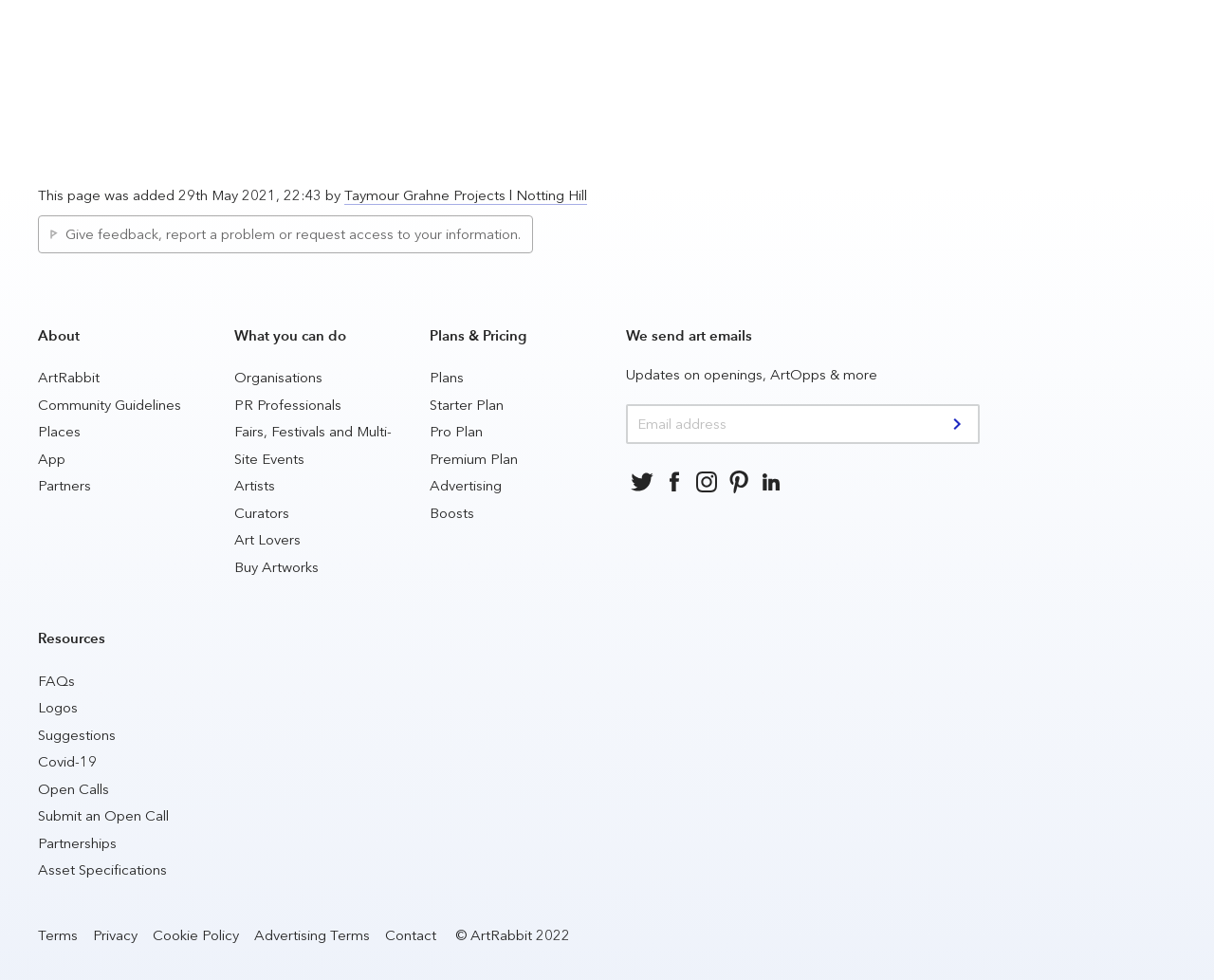Determine the bounding box coordinates for the HTML element mentioned in the following description: "Buy Artworks". The coordinates should be a list of four floats ranging from 0 to 1, represented as [left, top, right, bottom].

[0.193, 0.571, 0.262, 0.588]